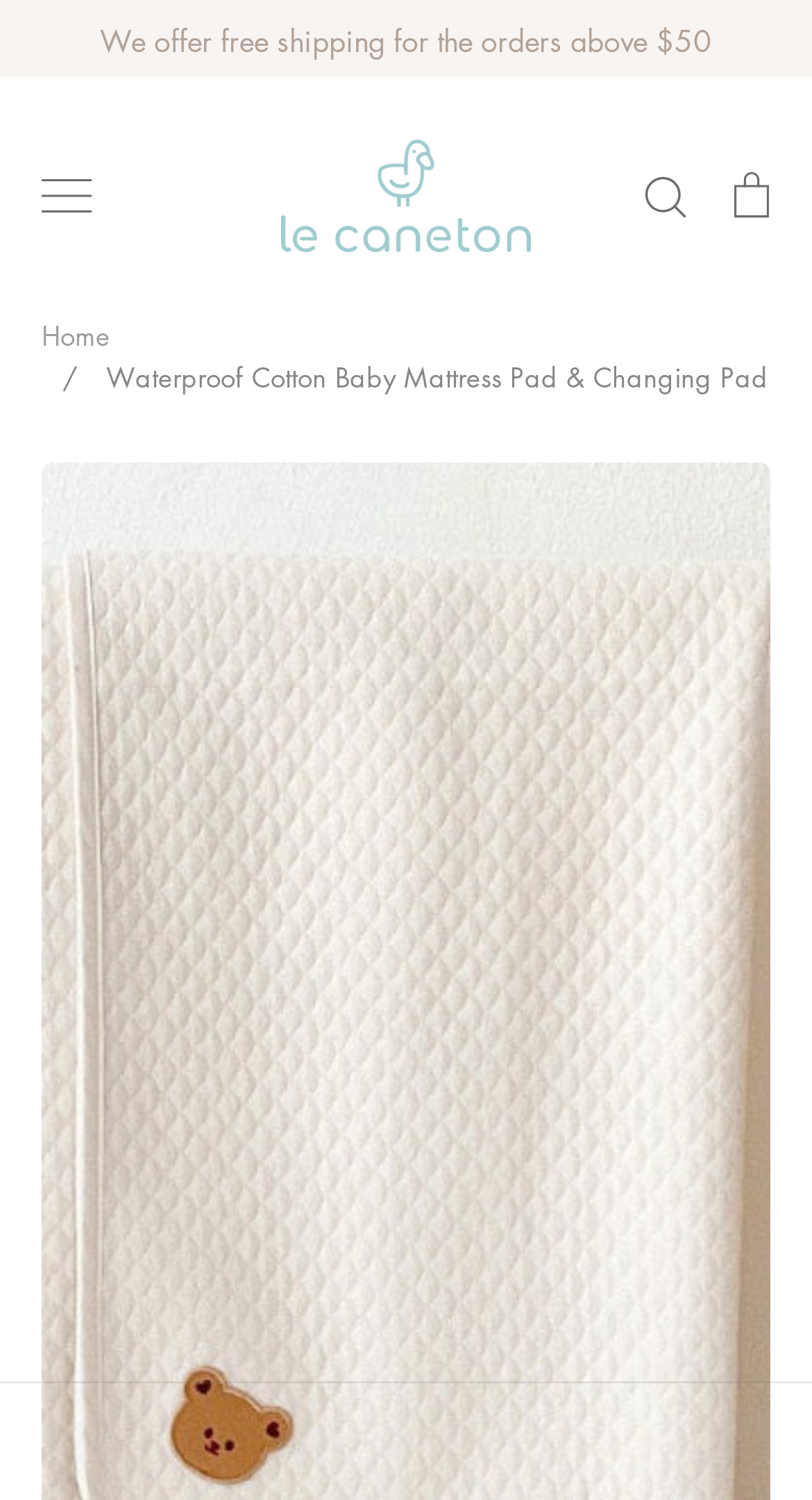Describe all the visual and textual components of the webpage comprehensively.

This webpage is about a baby mattress pad product, specifically the "Waterproof Cotton Baby Mattress Pad & Changing Pad" from Le Caneton. At the top left, there is a notification about free shipping for orders above $50. Next to it, there is a toggle menu button with a small icon. 

On the top center, the Le Caneton logo is displayed, which is also a link. On the top right, there are two links: "Search" and "Cart", each accompanied by a small icon. 

Below the top section, there is a search bar that spans most of the width, with a search button on the right side. The search button also has a small icon. 

The main content of the page is a product description, which is not explicitly mentioned in the accessibility tree. However, based on the meta description, it is likely that the product description is below the search bar, detailing the features of the baby mattress pad, such as its size, material, and waterproof layer.

On the left side, there is a primary navigation menu that takes up most of the height, with links to "Home" and the current product page.